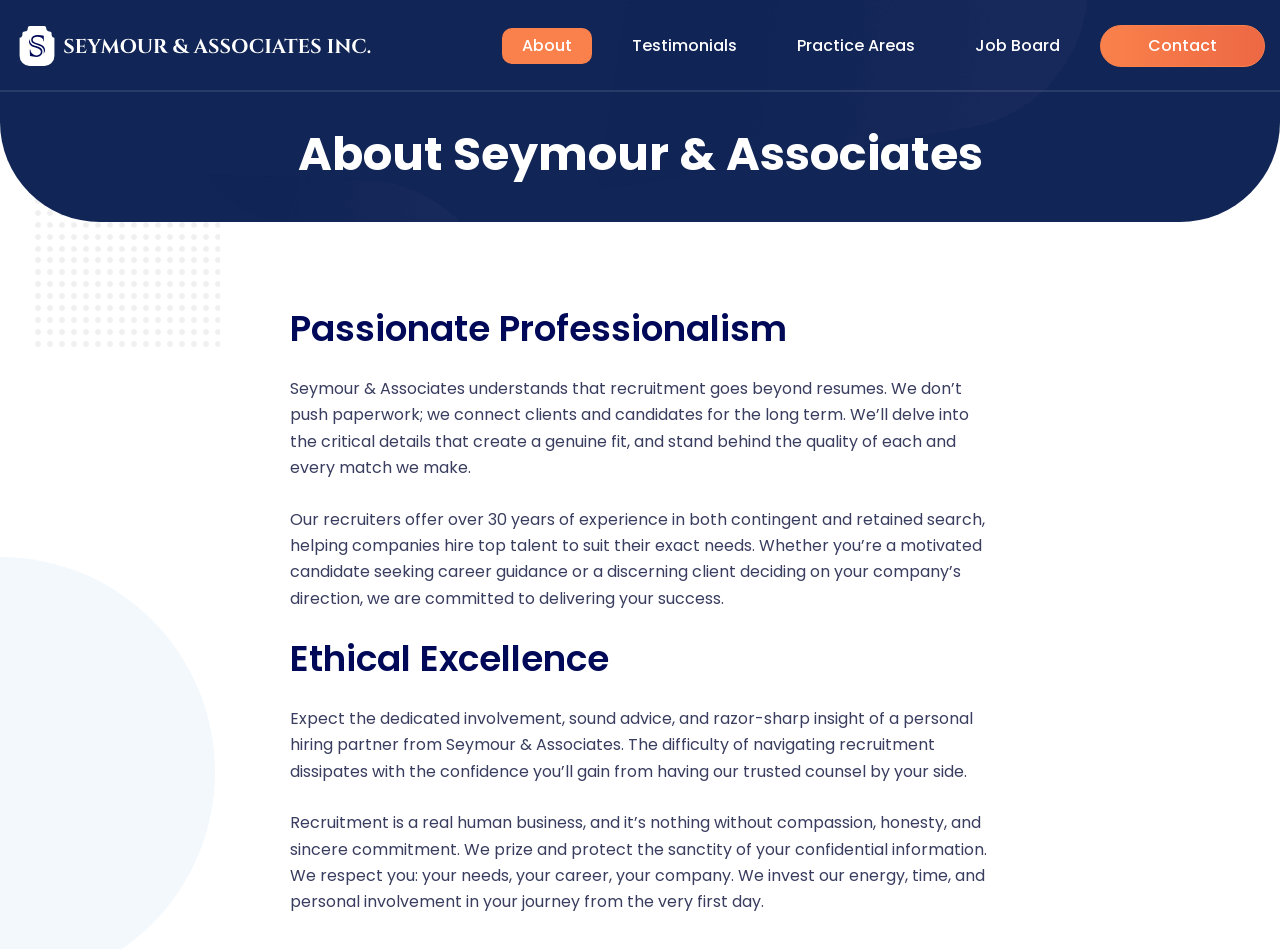Convey a detailed summary of the webpage, mentioning all key elements.

The webpage is about Seymour & Associates, a recruitment company. At the top, there are six links: an empty link, followed by links to "About", "Testimonials", "Practice Areas", "Job Board", and "Contact", arranged horizontally from left to right.

Below the links, there is a heading "About Seymour & Associates" that spans almost the entire width of the page. Under this heading, there are three subheadings: "Passionate Professionalism", "Ethical Excellence", and two paragraphs of text describing the company's approach to recruitment. The text explains that the company connects clients and candidates for the long term, offers over 30 years of experience in contingent and retained search, and is committed to delivering success.

The subheading "Passionate Professionalism" is followed by two paragraphs of text that describe the company's recruiters and their commitment to delivering quality matches. The subheading "Ethical Excellence" is followed by two more paragraphs of text that emphasize the company's dedication to involvement, sound advice, and confidentiality.

Overall, the webpage provides an overview of Seymour & Associates' values and approach to recruitment, with a focus on the company's commitment to its clients and candidates.